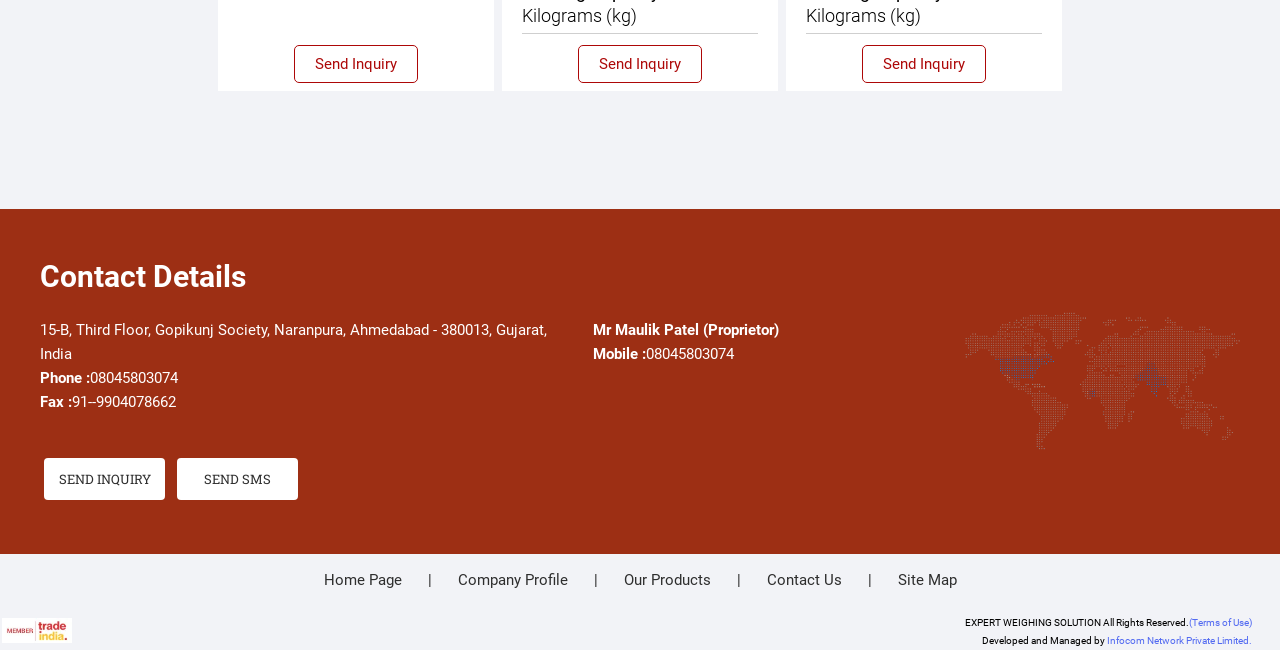Please give a short response to the question using one word or a phrase:
How many 'Send Inquiry' links are on the page?

3